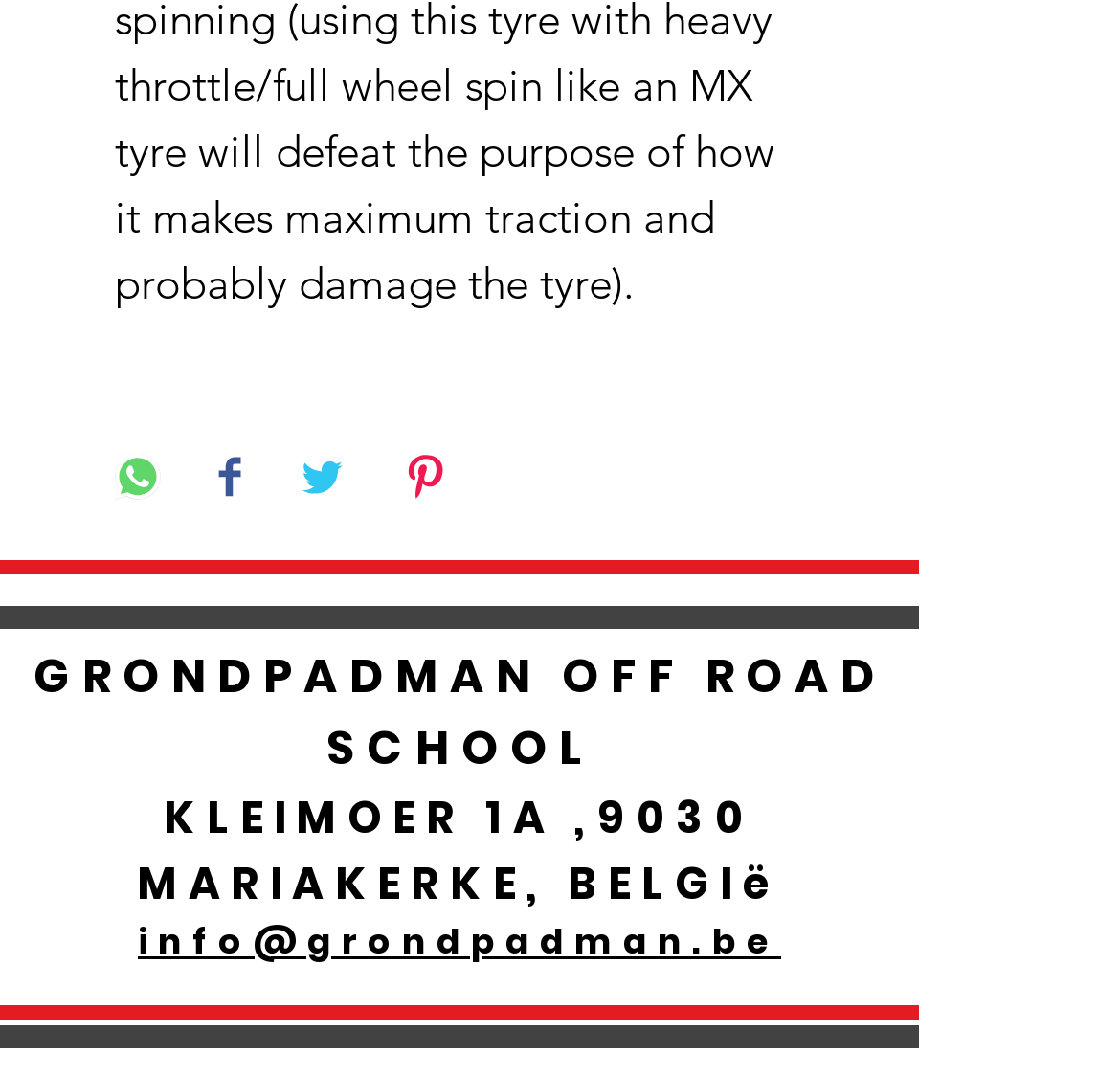How many lines of text are there in the 'contentinfo' section?
Respond with a short answer, either a single word or a phrase, based on the image.

3